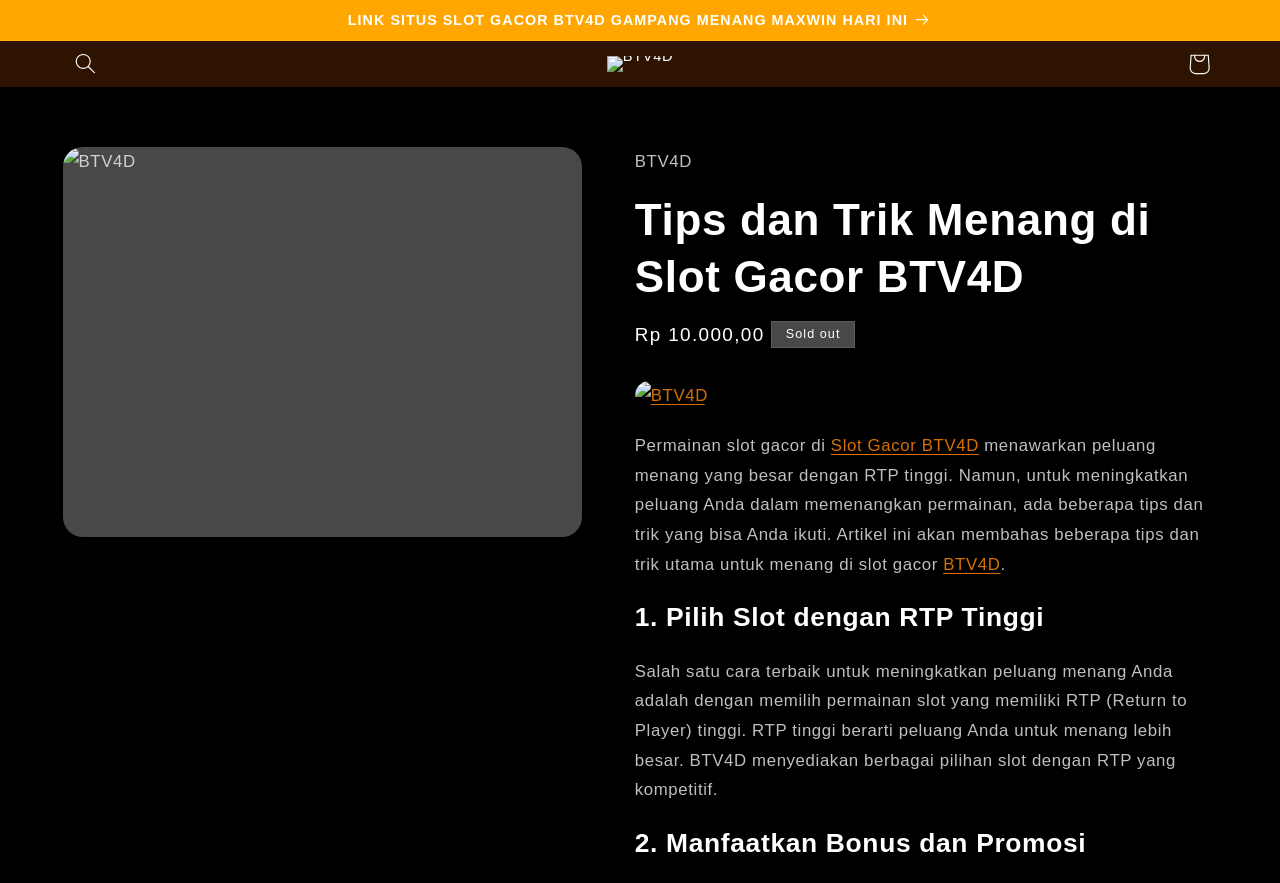Can you specify the bounding box coordinates of the area that needs to be clicked to fulfill the following instruction: "Read the 'Tips dan Trik Menang di Slot Gacor BTV4D' article"?

[0.496, 0.218, 0.951, 0.346]